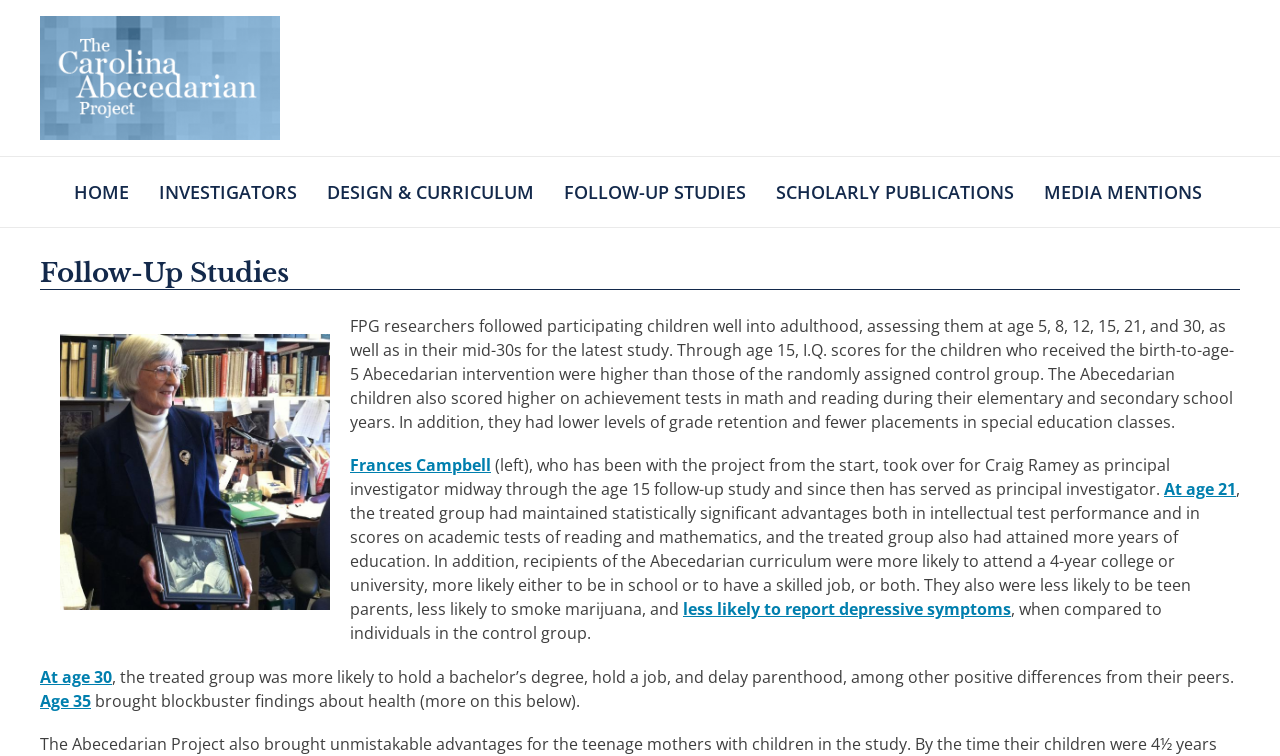Pinpoint the bounding box coordinates of the element to be clicked to execute the instruction: "Click the HOME link".

[0.046, 0.237, 0.112, 0.269]